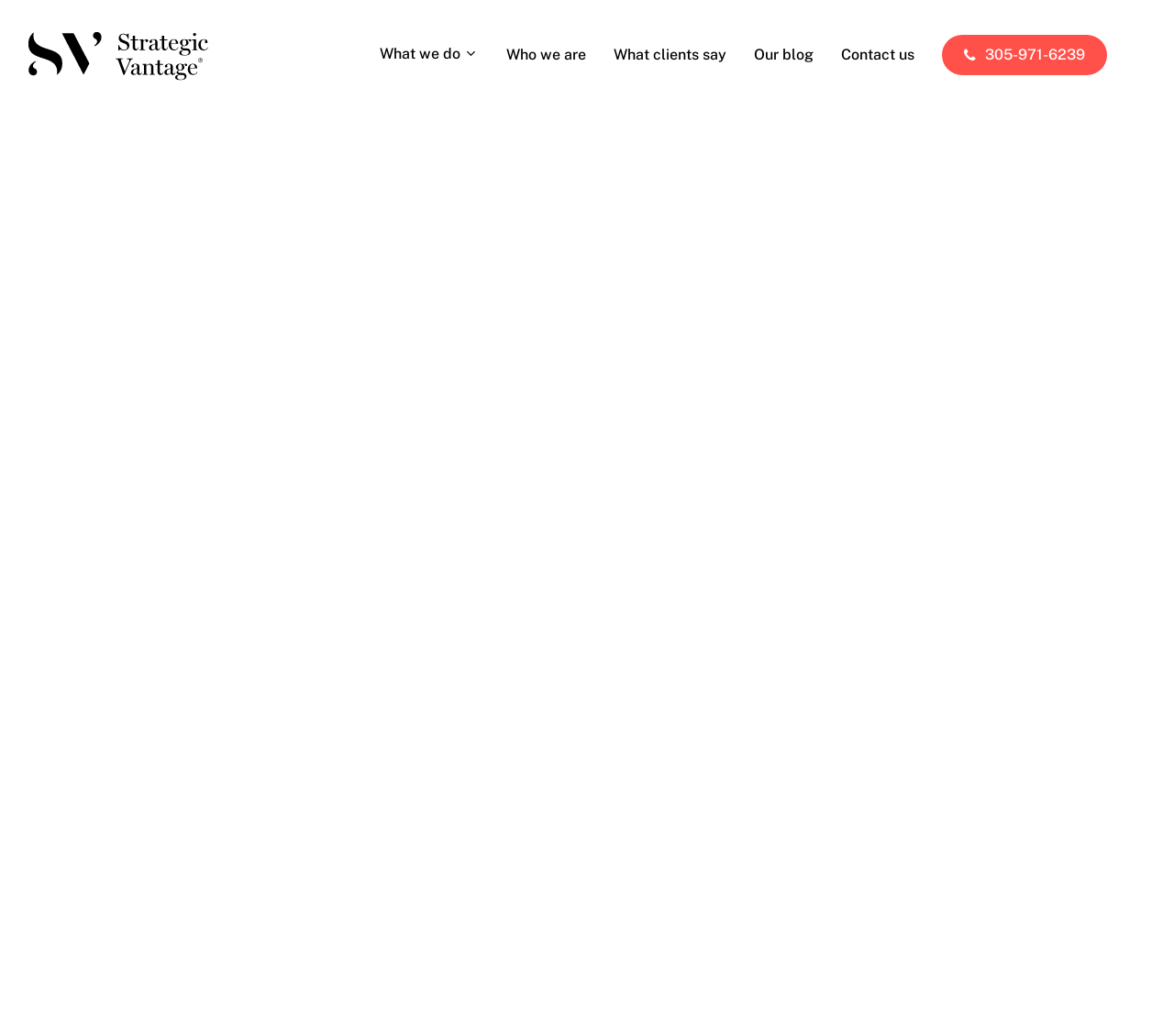Extract the heading text from the webpage.

The #1 Tip Sales & Marketing Can Learn from Reality TV Stars